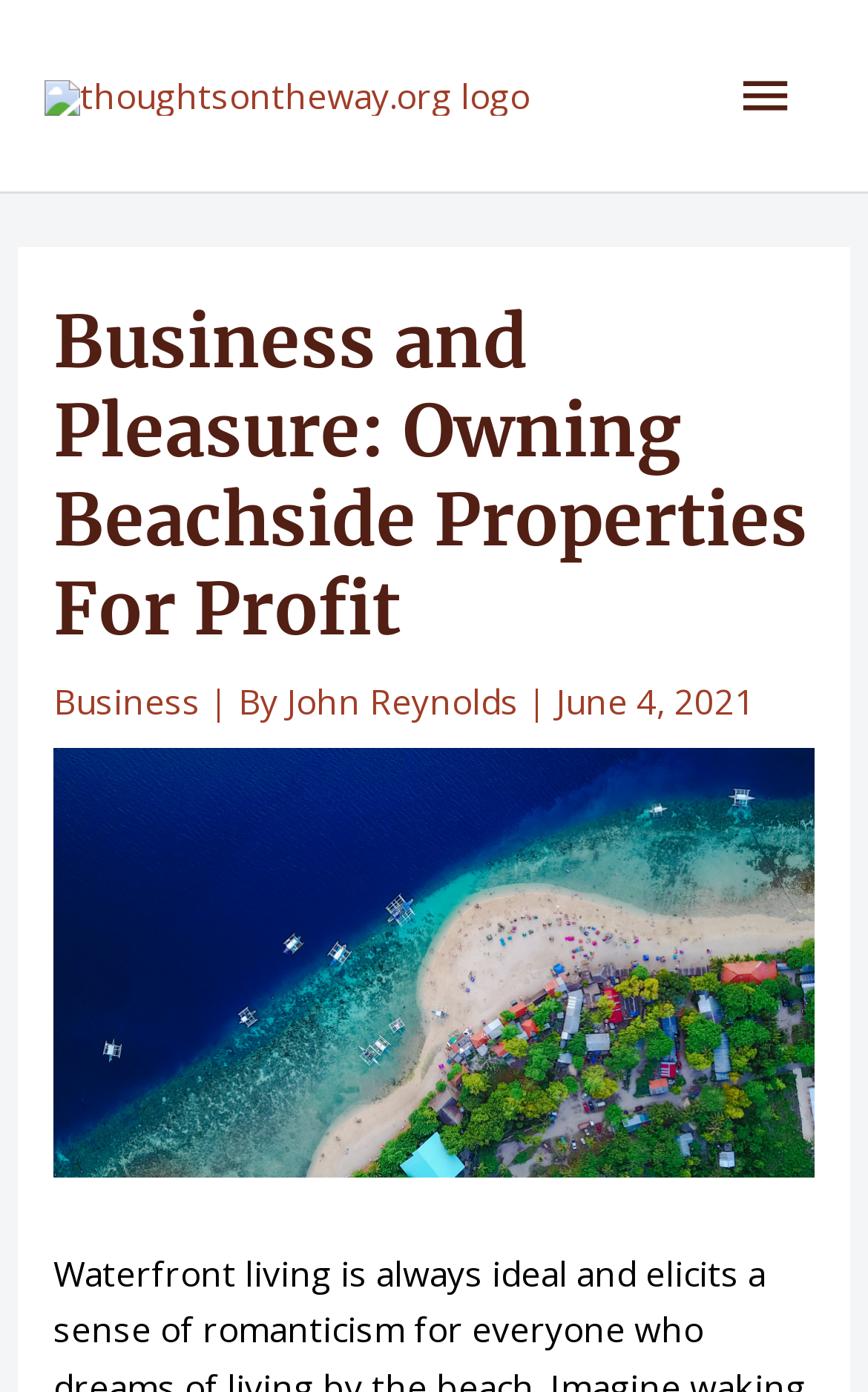What is the date of the article?
Please answer the question with a detailed response using the information from the screenshot.

I found the date of the article by examining the header section of the webpage, where the article's title and metadata are displayed. Specifically, I found the text 'June 4, 2021' next to the author's name, indicating that the article was published on this date.